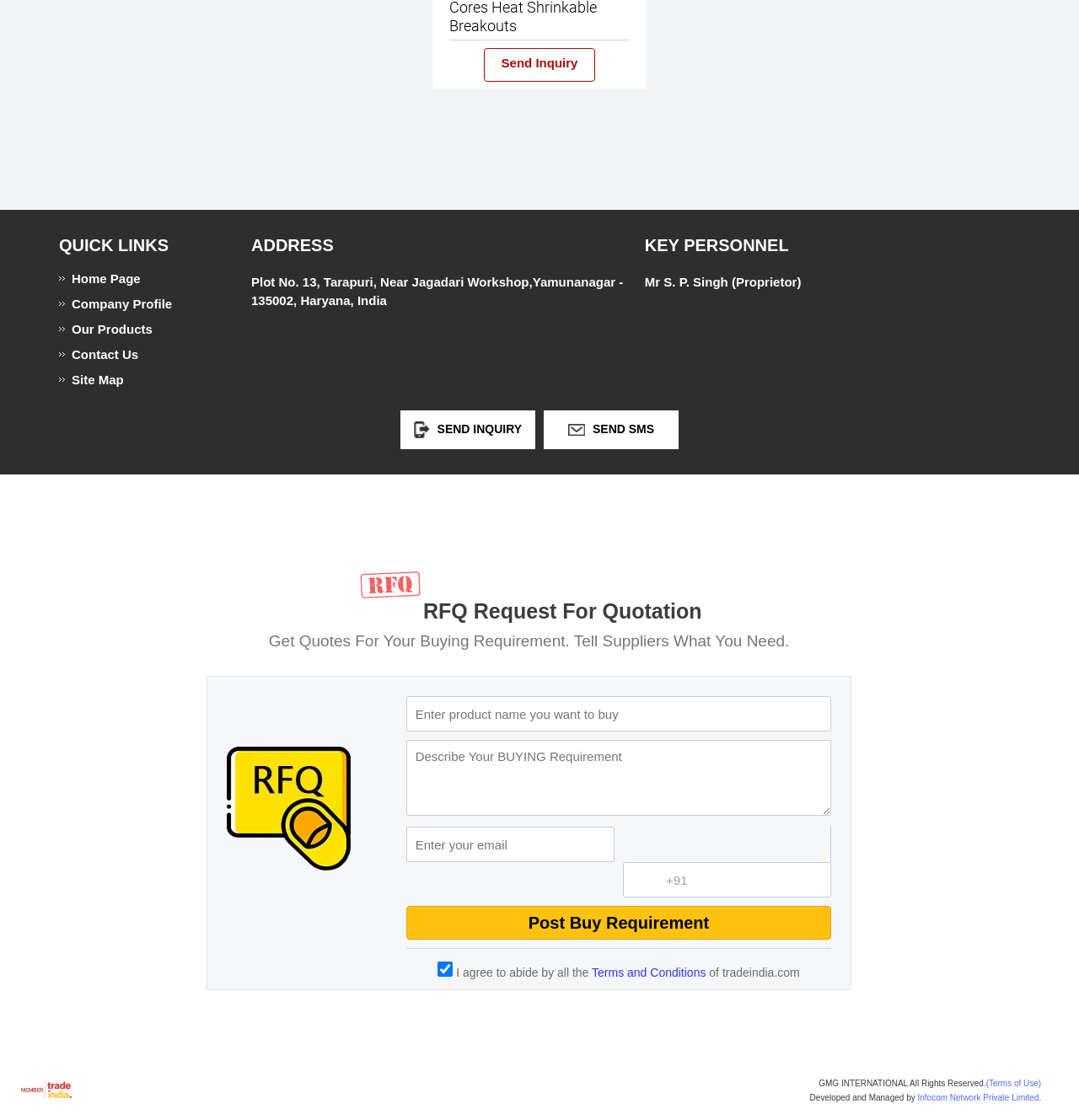Find the bounding box coordinates of the area to click in order to follow the instruction: "Check Terms and Conditions".

[0.548, 0.863, 0.654, 0.875]